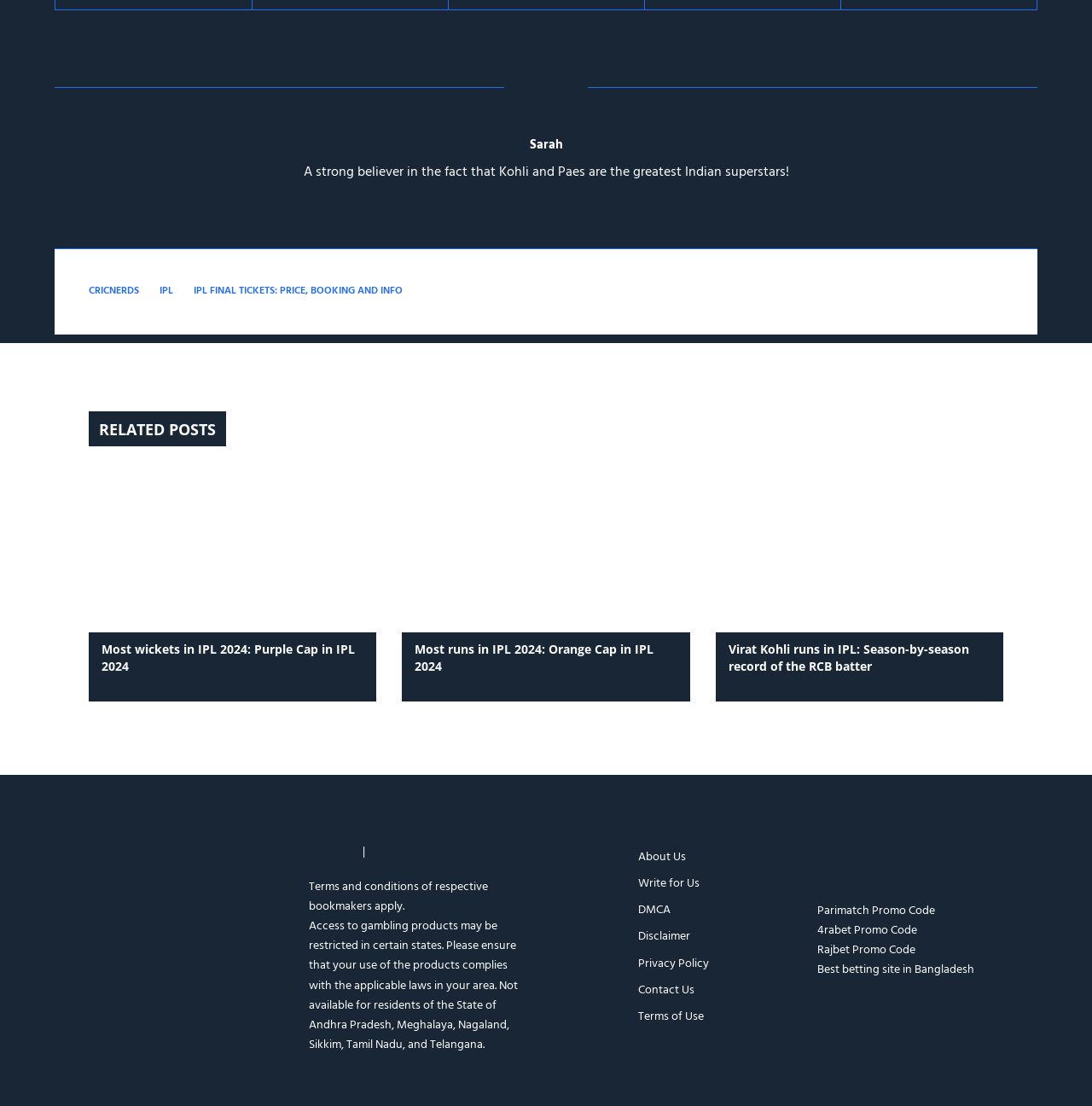What is the name of the person in the image?
Using the image as a reference, answer the question in detail.

The image at the top of the webpage has a caption 'Sarah', which suggests that the person in the image is named Sarah.